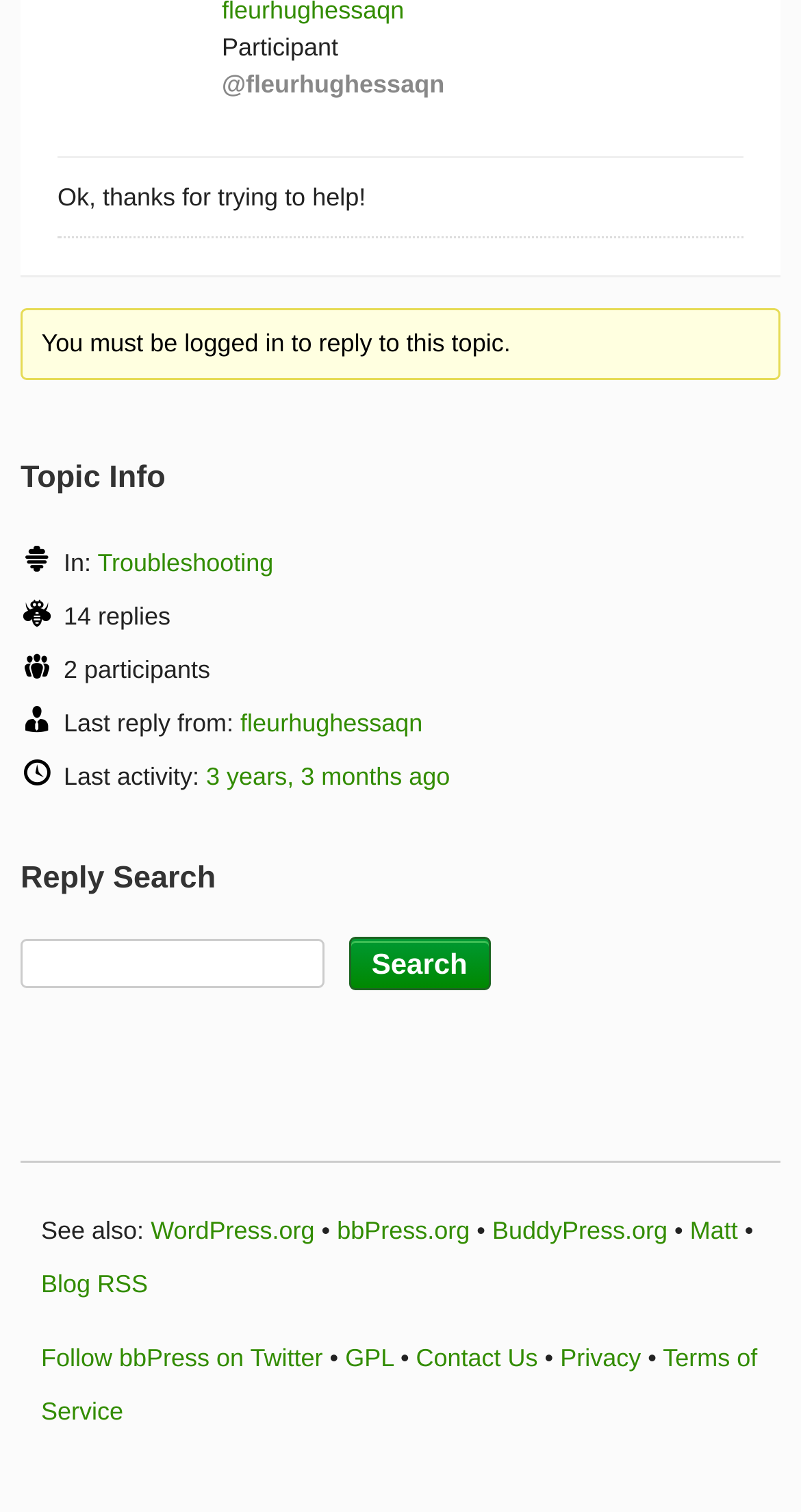Answer briefly with one word or phrase:
How many participants are in this topic?

2